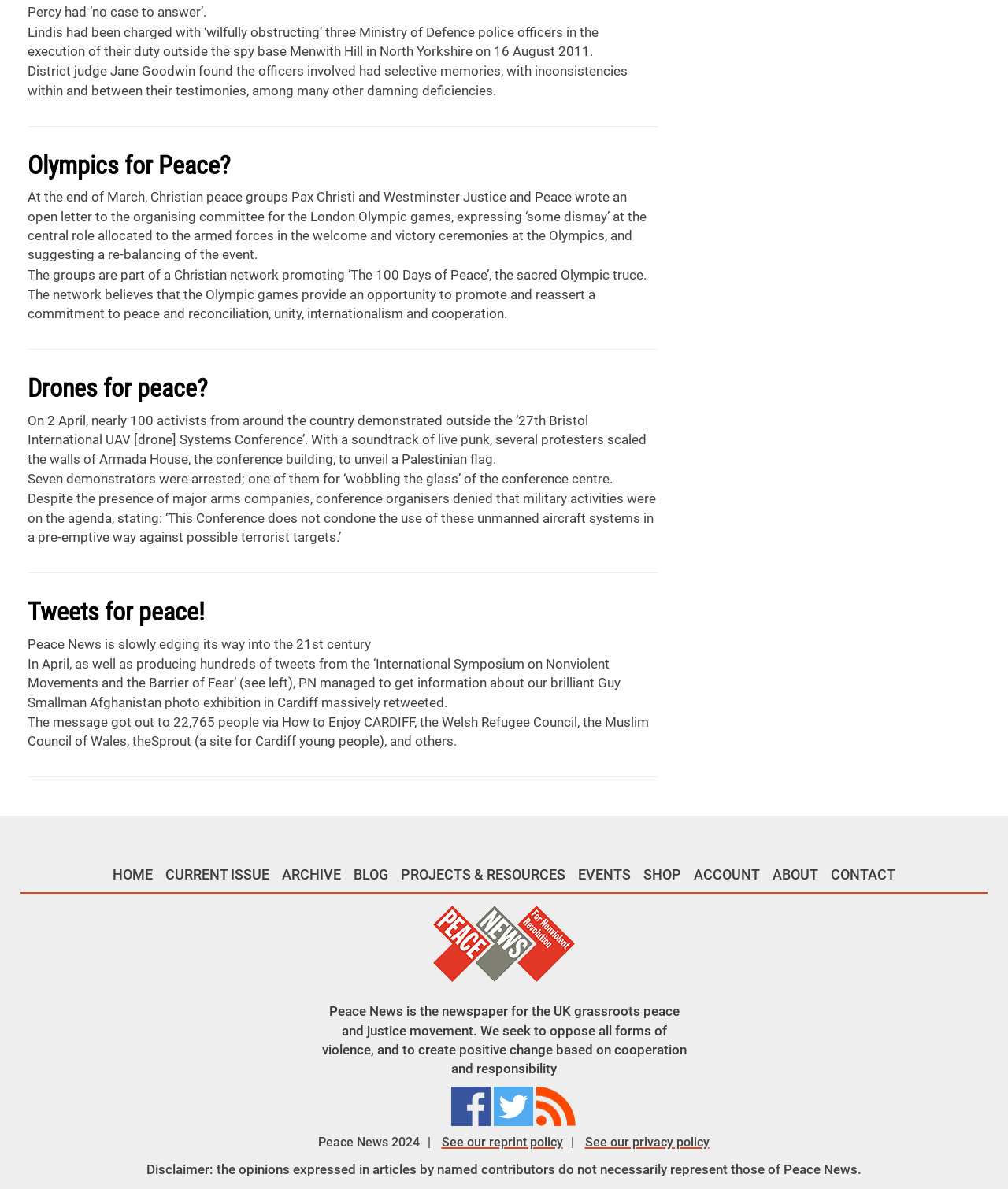Please answer the following question using a single word or phrase: 
What is the name of the newspaper?

Peace News